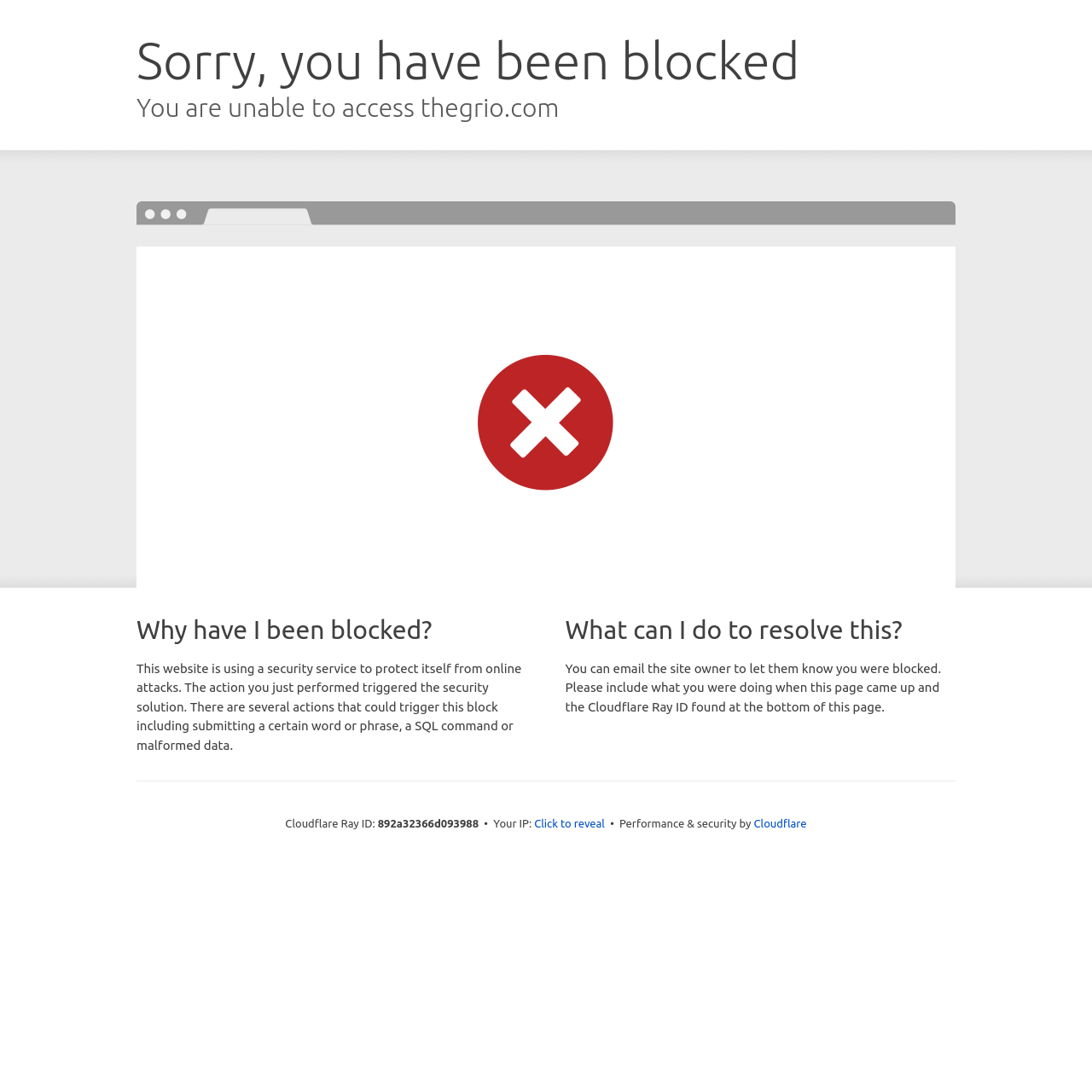Identify the bounding box of the HTML element described here: "Click to reveal". Provide the coordinates as four float numbers between 0 and 1: [left, top, right, bottom].

[0.489, 0.747, 0.554, 0.762]